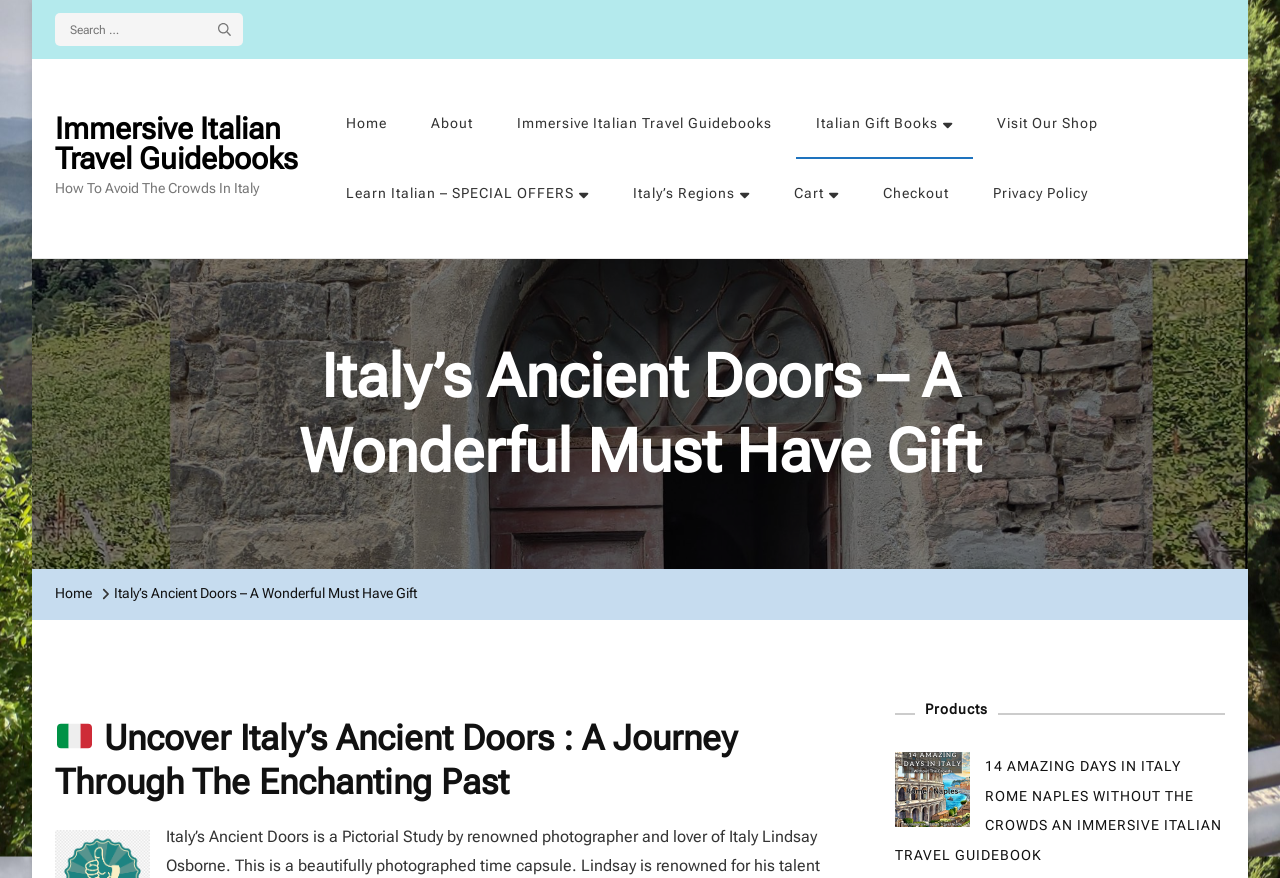Please mark the bounding box coordinates of the area that should be clicked to carry out the instruction: "View Martin Moog's LinkedIn profile".

None